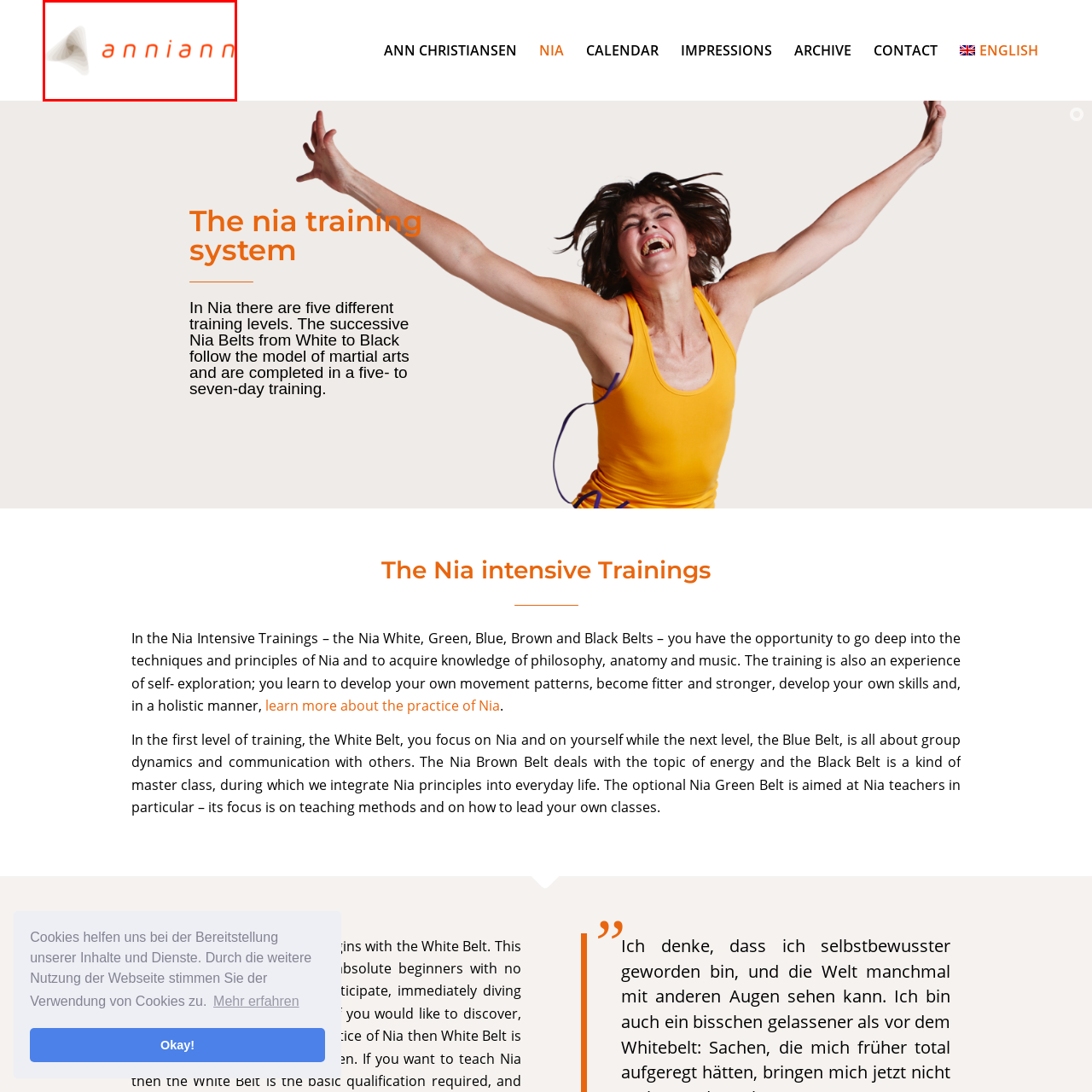Generate a detailed caption for the image contained in the red outlined area.

The image features the logo of "Anniann," which is styled with a sleek, modern design. The logo consists of a distinctive triangular shape with a soft gradient, suggesting fluidity and dynamism, paired with the name "anniann" spelled out in lowercase, bold orange typography. This design reflects a contemporary aesthetic, likely associated with a creative or wellness-oriented brand. The overall look conveys a sense of approachability and professionalism, aligning with the ethos of the Nia Training System.